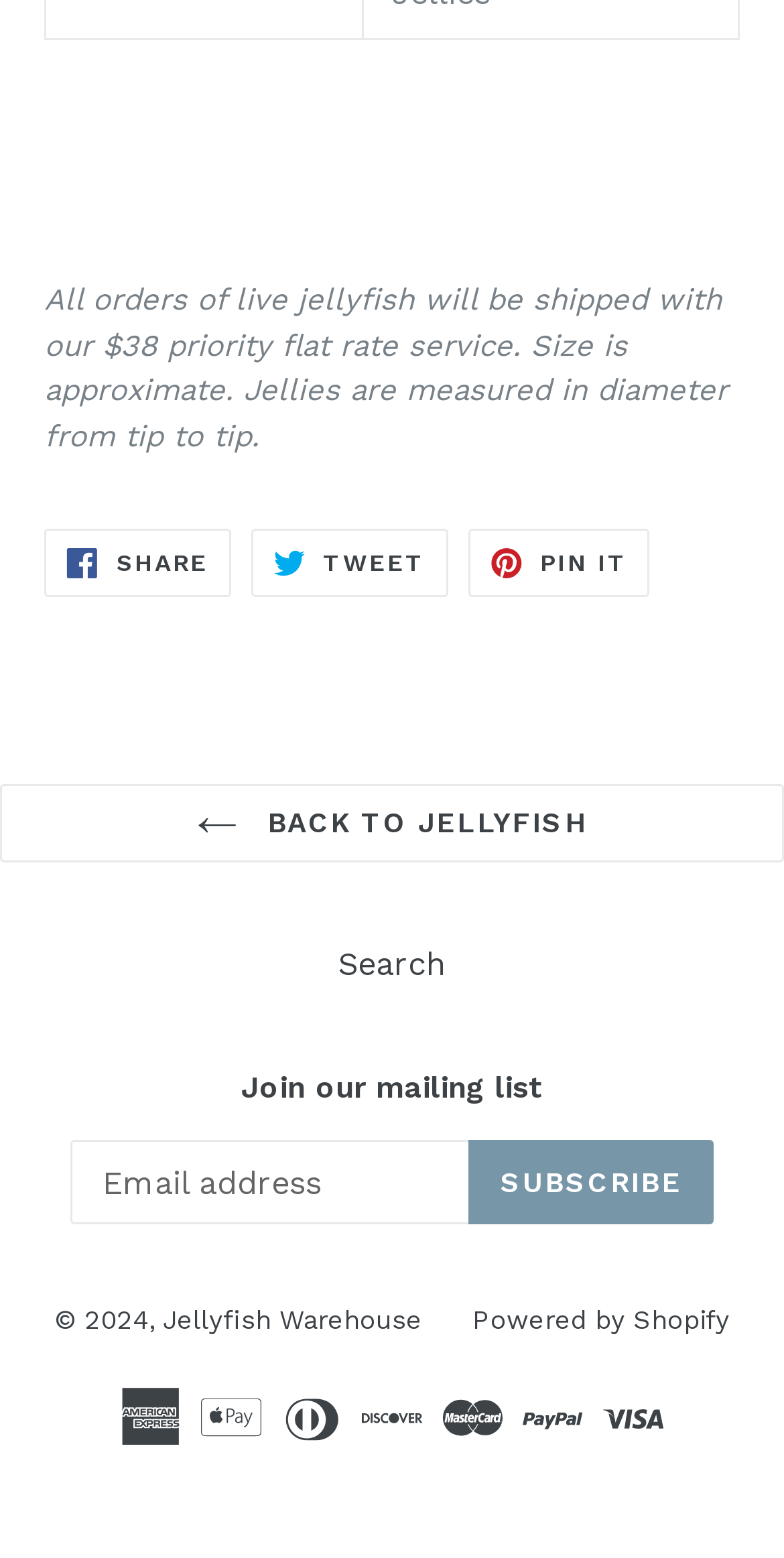Please specify the bounding box coordinates of the area that should be clicked to accomplish the following instruction: "Search". The coordinates should consist of four float numbers between 0 and 1, i.e., [left, top, right, bottom].

[0.431, 0.606, 0.569, 0.63]